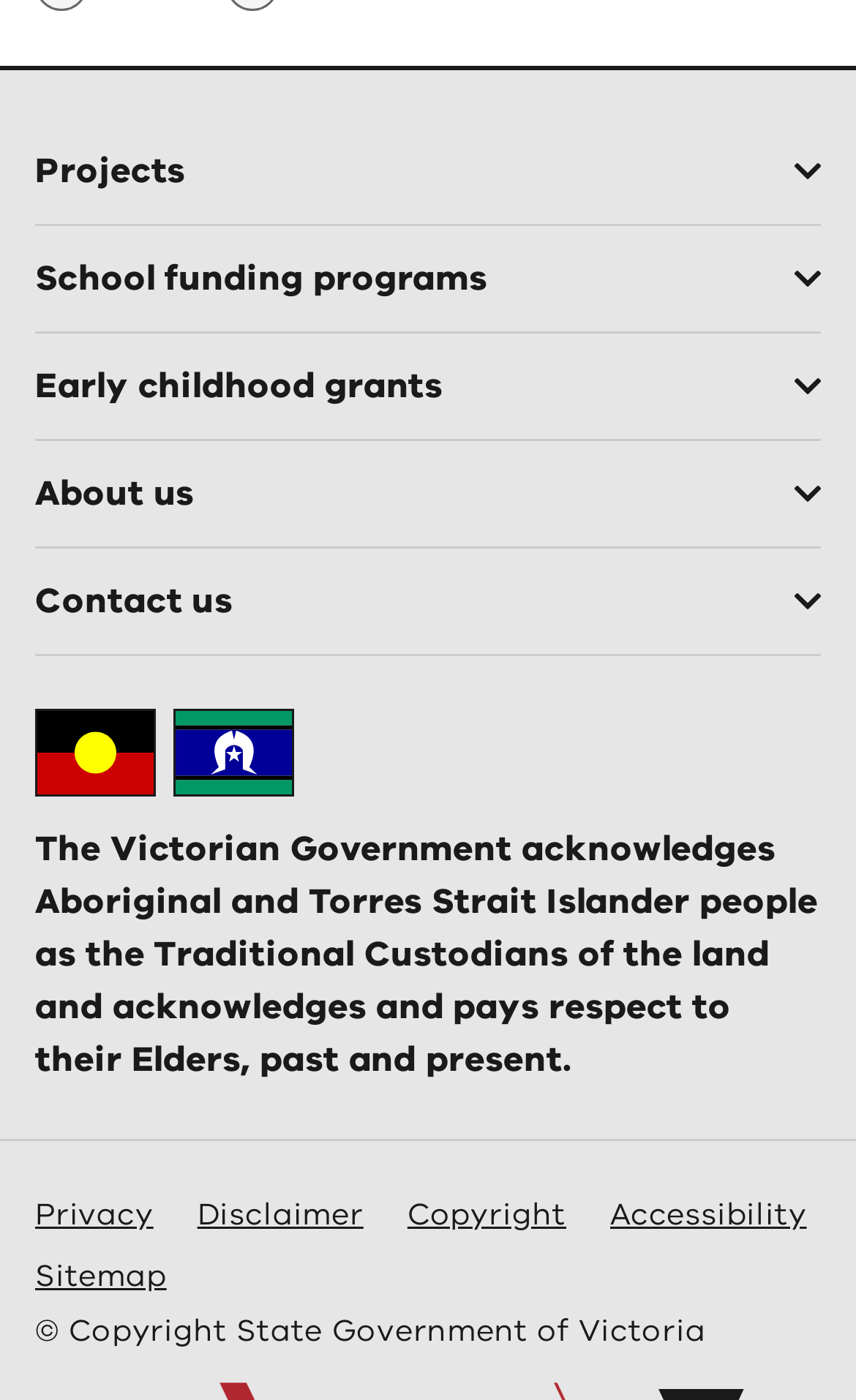Show the bounding box coordinates of the region that should be clicked to follow the instruction: "Read the Privacy policy."

[0.041, 0.852, 0.179, 0.882]